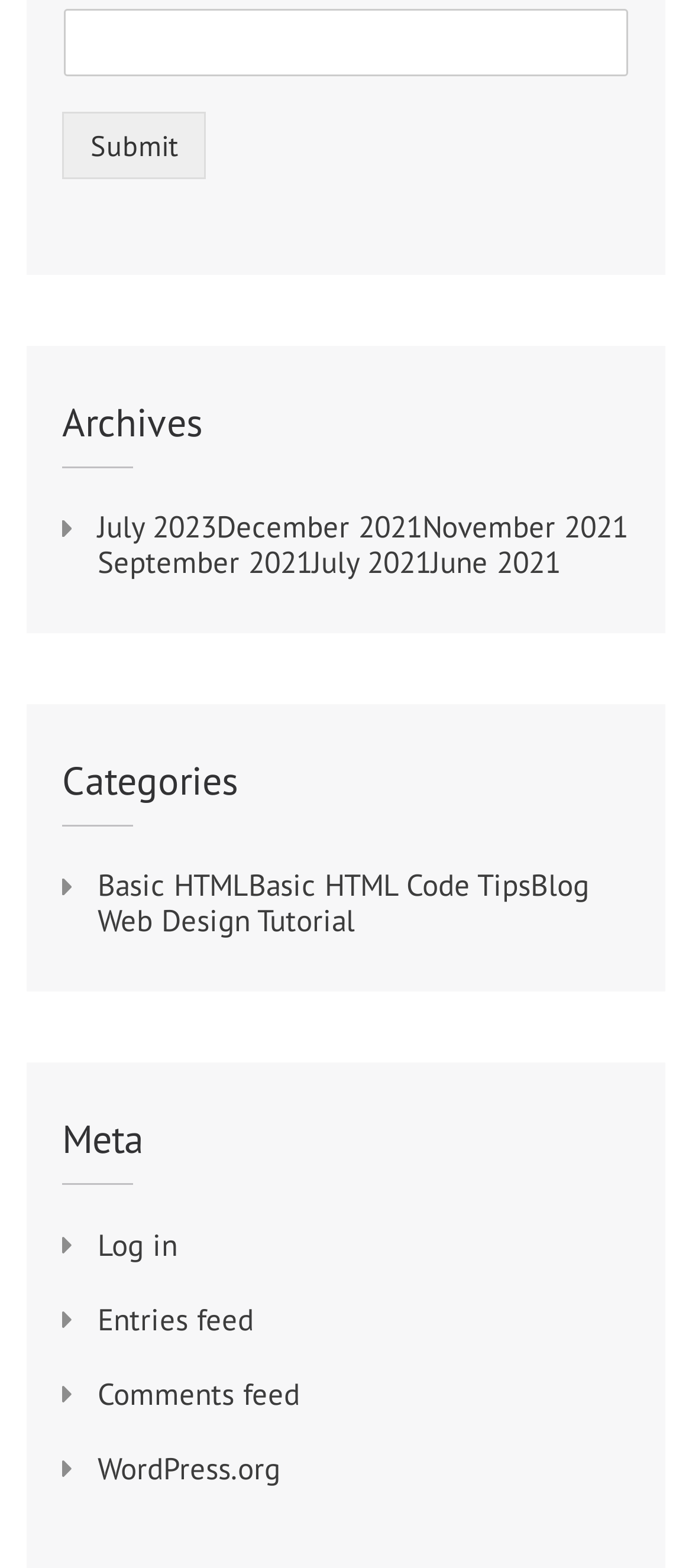Pinpoint the bounding box coordinates of the clickable area necessary to execute the following instruction: "Enter email address". The coordinates should be given as four float numbers between 0 and 1, namely [left, top, right, bottom].

[0.092, 0.005, 0.908, 0.048]